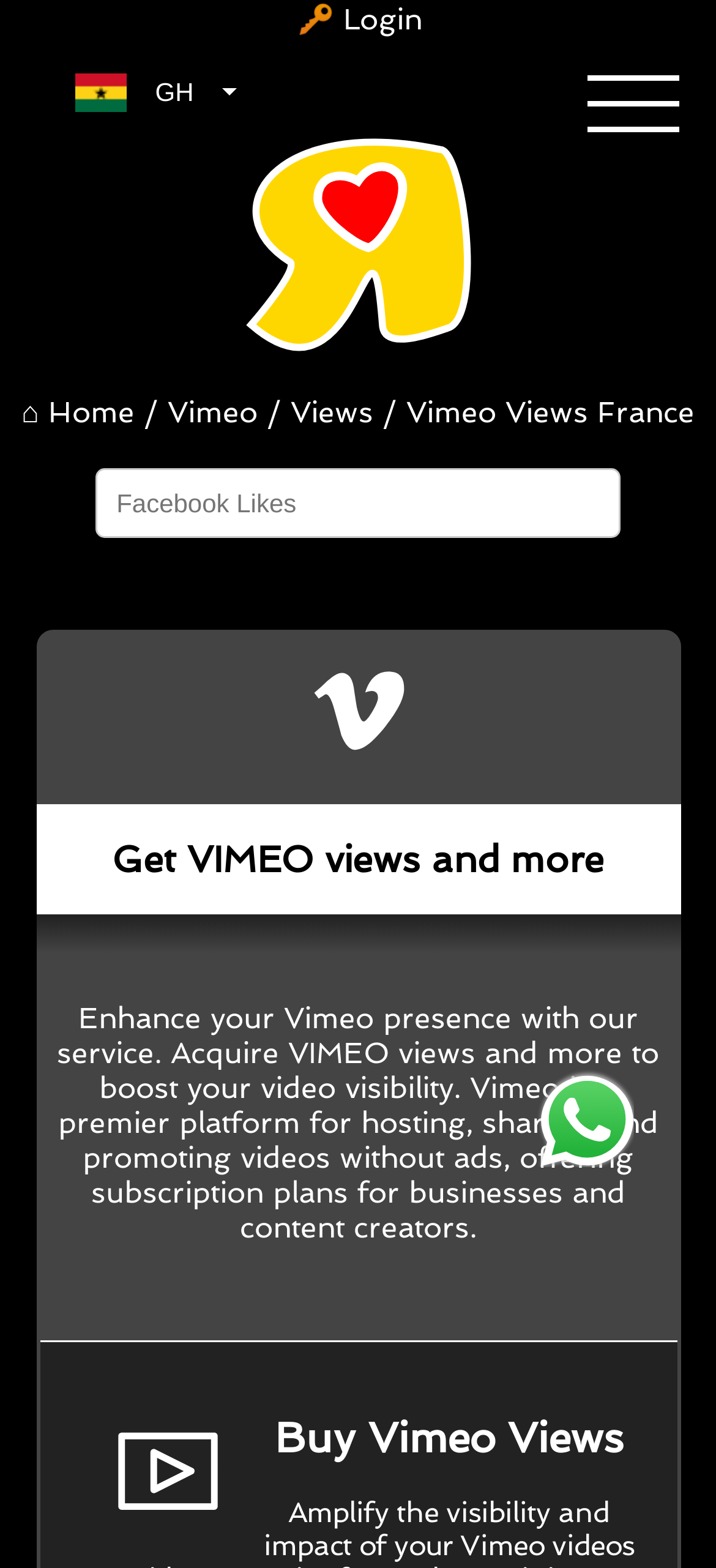Find and generate the main title of the webpage.

Get VIMEO views and more